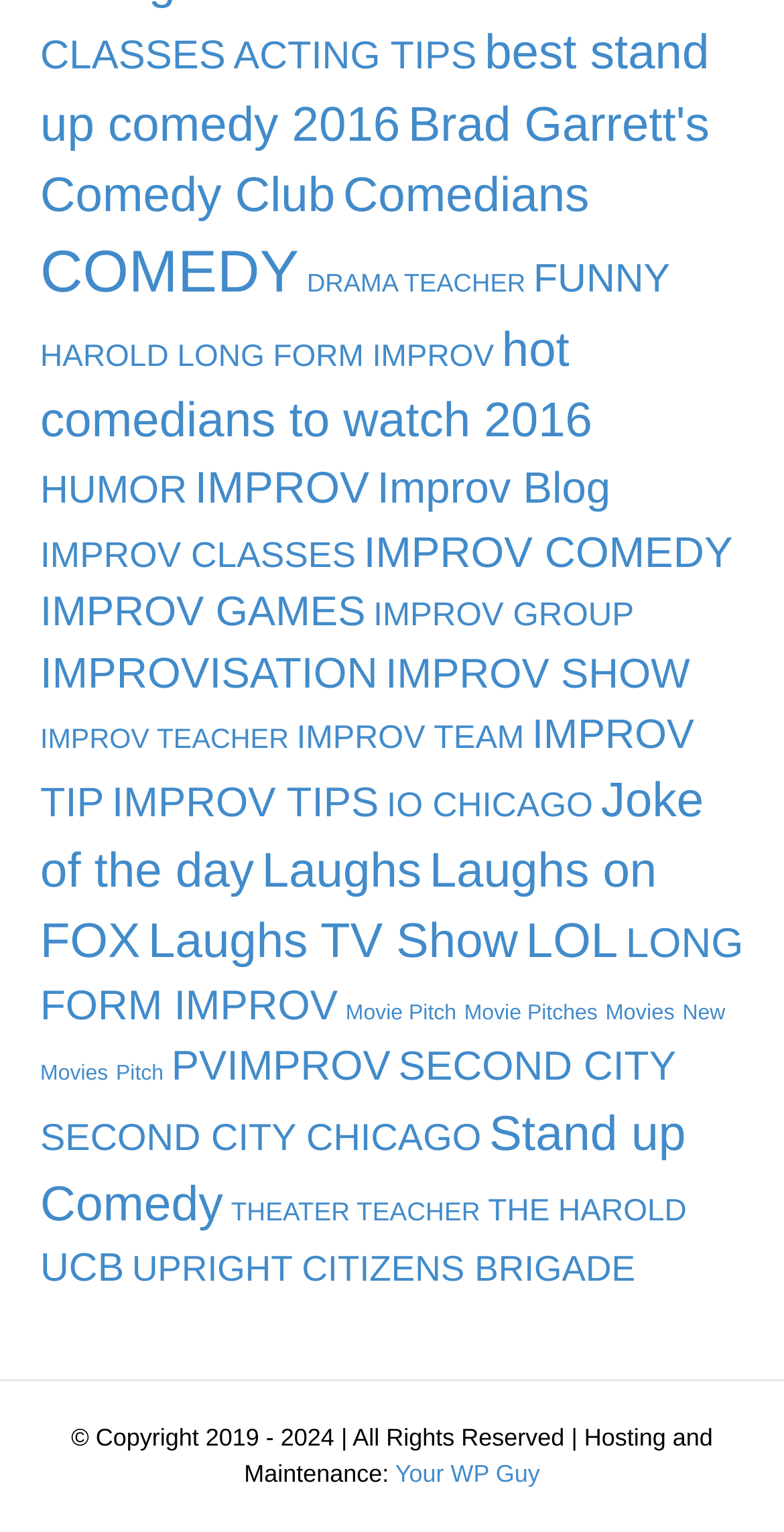Given the description "hot comedians to watch 2016", provide the bounding box coordinates of the corresponding UI element.

[0.051, 0.212, 0.756, 0.293]